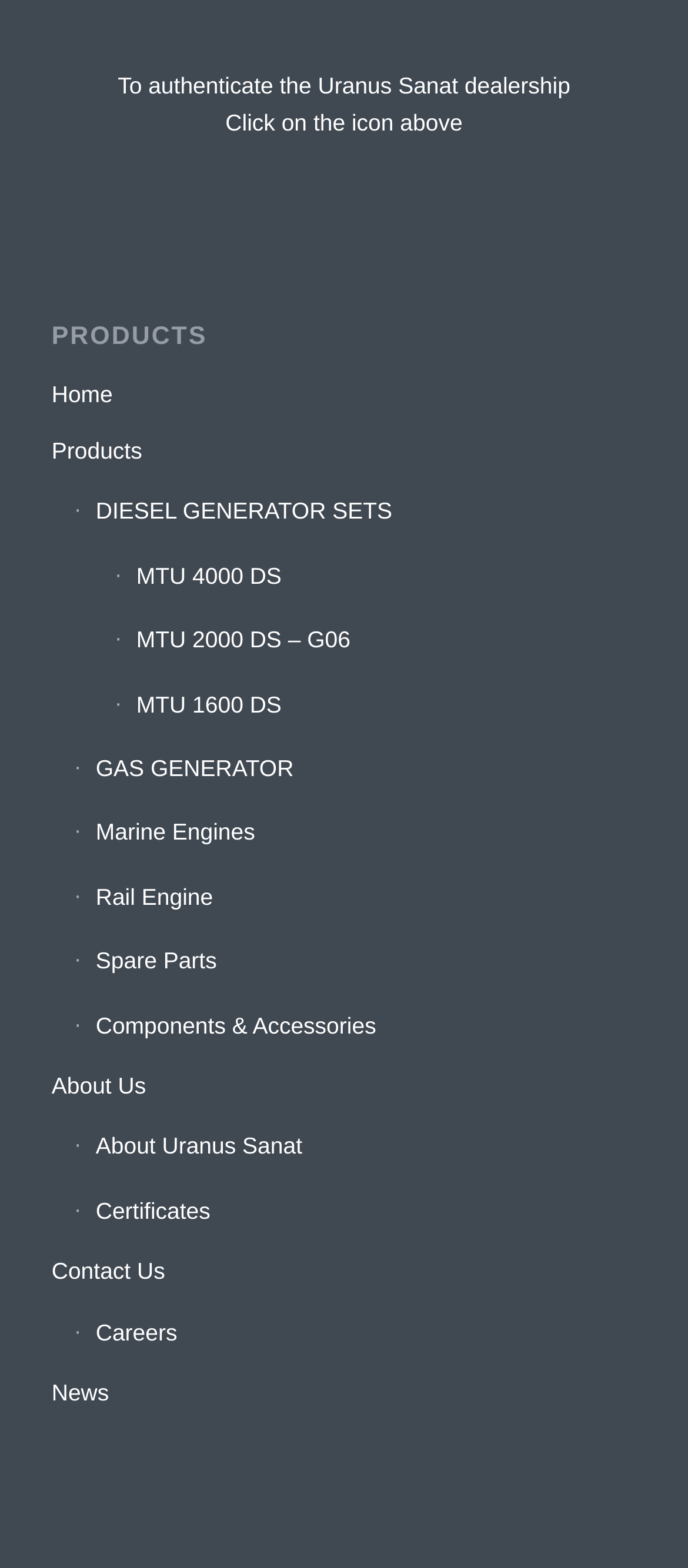Identify the bounding box coordinates of the clickable region required to complete the instruction: "Select Persian language". The coordinates should be given as four float numbers within the range of 0 and 1, i.e., [left, top, right, bottom].

[0.075, 0.907, 0.925, 0.943]